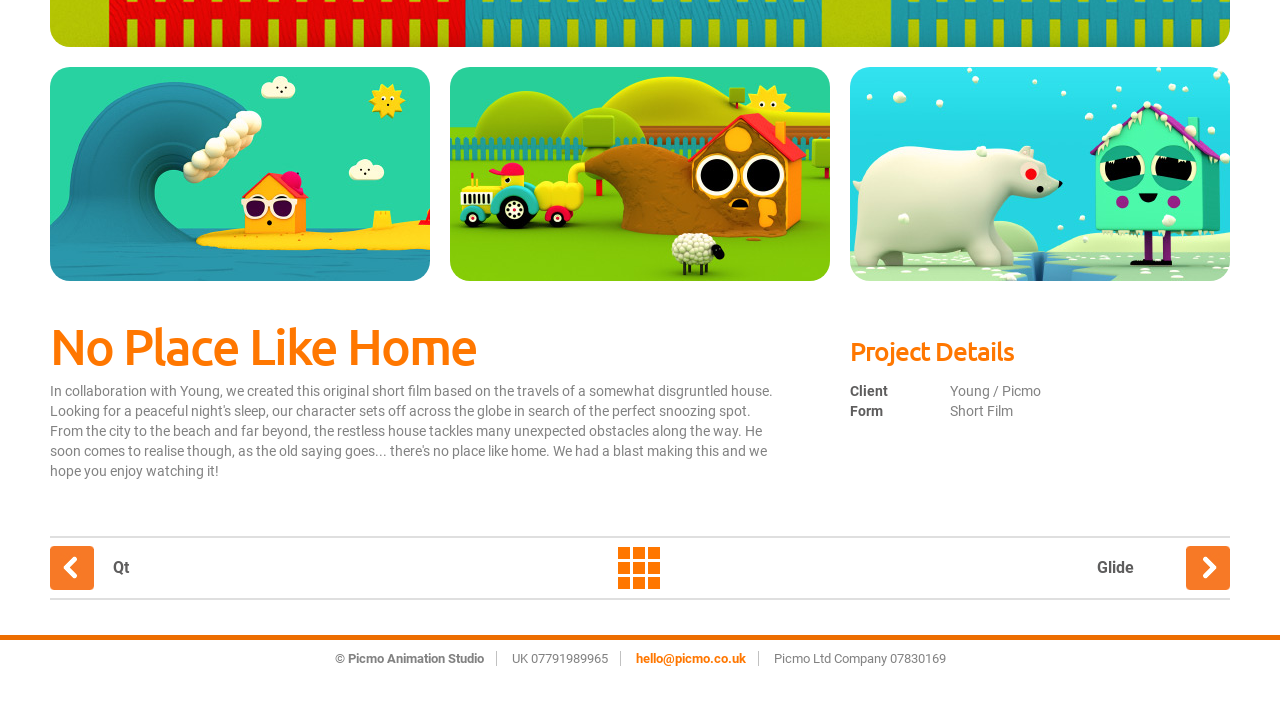Using the provided element description "Price", determine the bounding box coordinates of the UI element.

None